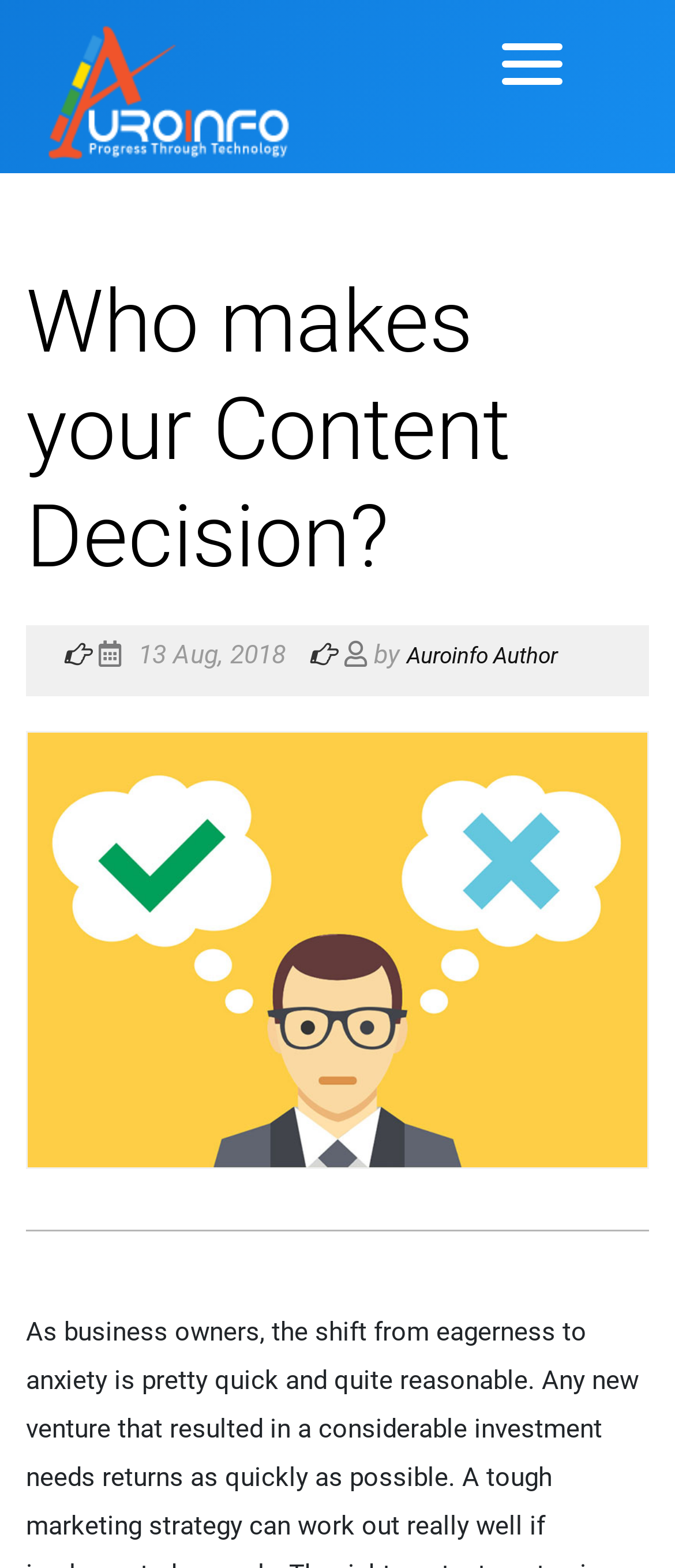Describe all the key features of the webpage in detail.

The webpage appears to be a blog post or article page. At the top left, there is a logo of "Auroinfo" which is also a link, accompanied by a heading that reads "Who makes your Content Decision?" The heading is positioned below the logo. 

To the right of the logo, there is a date "13 Aug, 2018" followed by the text "by" and then a link to the author "Auroinfo Author". 

Below the heading and the author information, there is a horizontal separator line that spans across the page. 

Further down, there is a small text "\xa0" which seems to be a non-breaking space character. 

At the bottom left, there is a small "SiteLock" logo which is also a link. 

On the right side of the page, there is a chat widget represented by an iframe, which is enclosed within a region labeled as "Chat Widget". Above the chat widget, there is a link with a font awesome icon "\uf197". 

The meta description suggests that the article is about the anxiety of business owners when investing in a new venture and expecting quick returns.